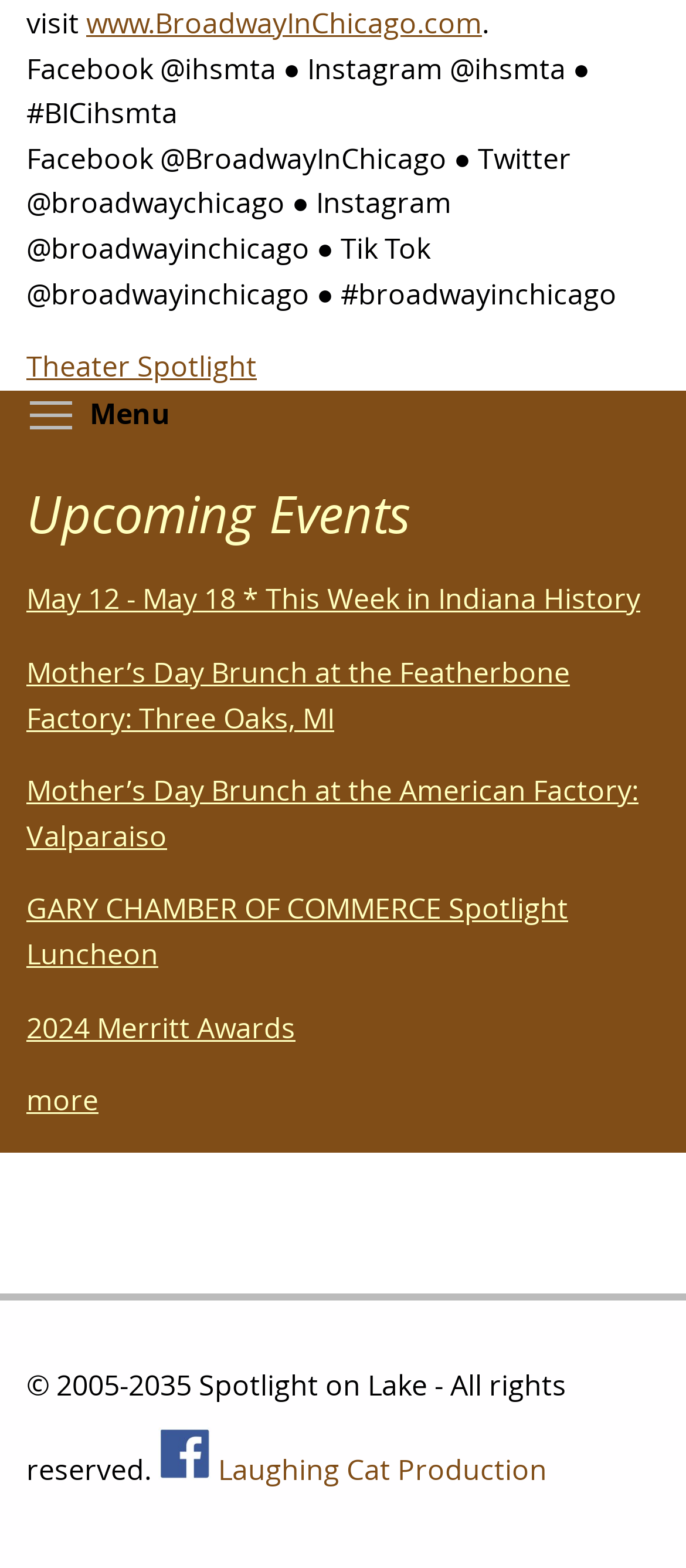Determine the bounding box coordinates of the UI element described below. Use the format (top-left x, top-left y, bottom-right x, bottom-right y) with floating point numbers between 0 and 1: Theater Spotlight

[0.038, 0.221, 0.374, 0.246]